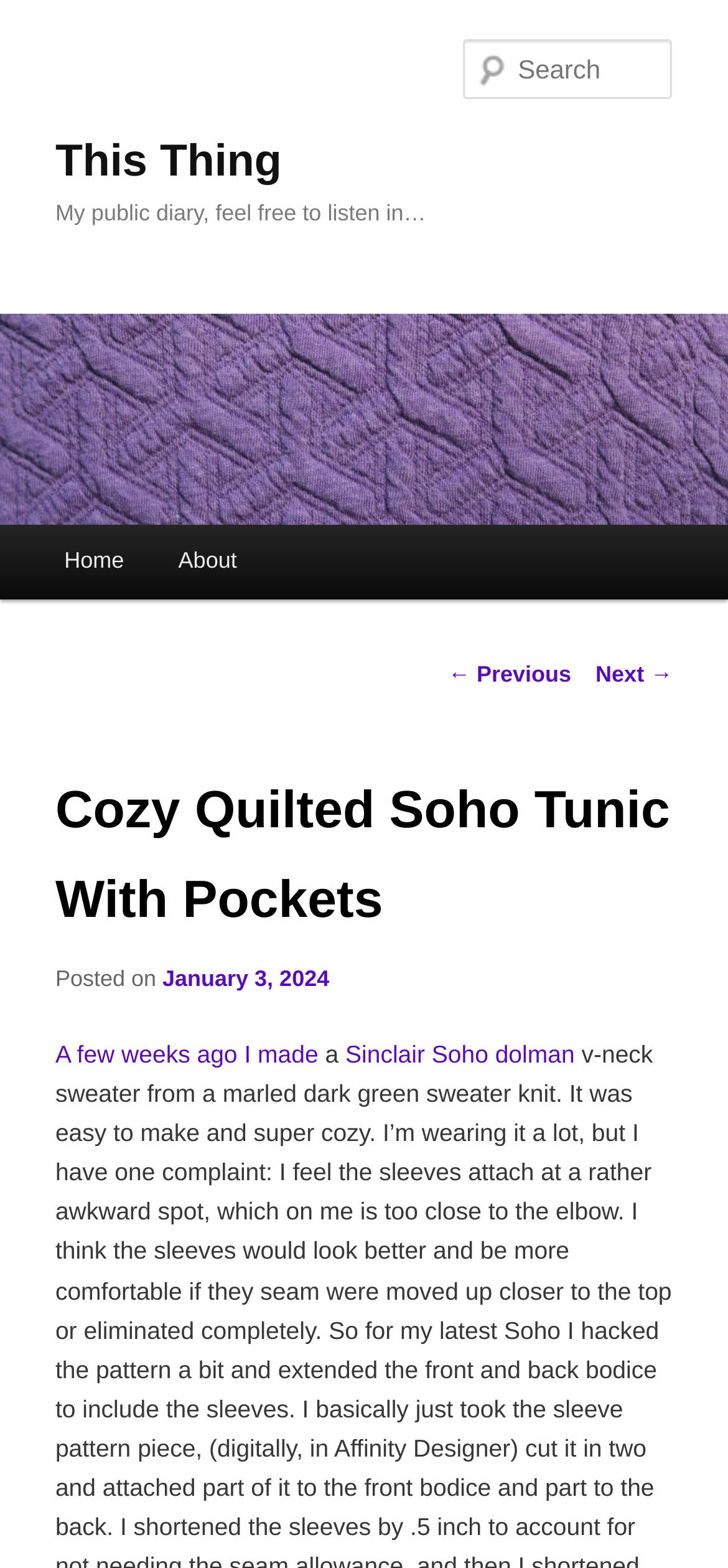Provide a single word or phrase to answer the given question: 
What is the name of the tunic being described?

Cozy Quilted Soho Tunic